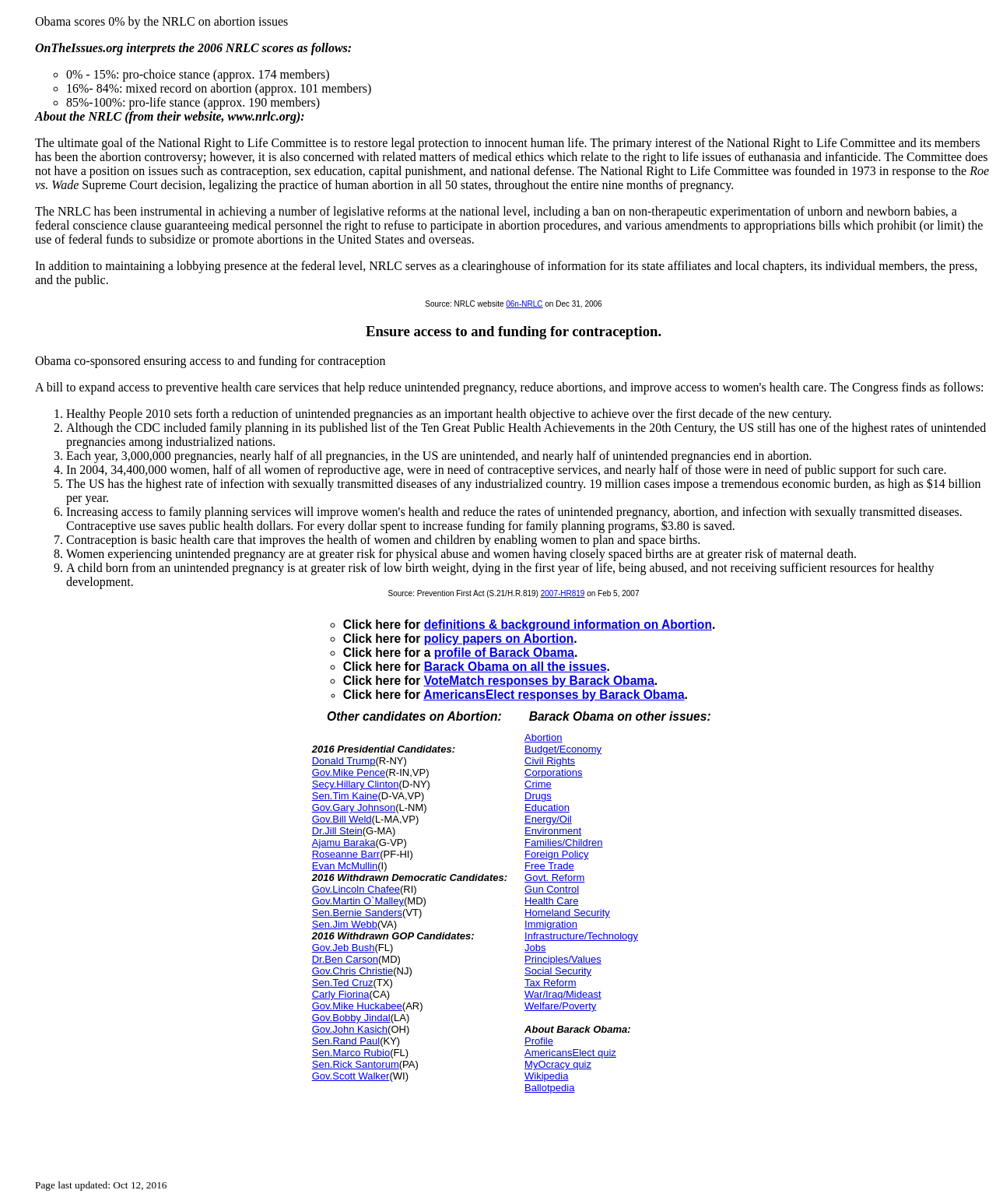Review the image closely and give a comprehensive answer to the question: What is the purpose of the NRLC?

According to the webpage, the ultimate goal of the National Right to Life Committee (NRLC) is to restore legal protection to innocent human life. The NRLC is concerned with related matters of medical ethics, including euthanasia and infanticide, but does not have a position on issues such as contraception, sex education, capital punishment, and national defense.